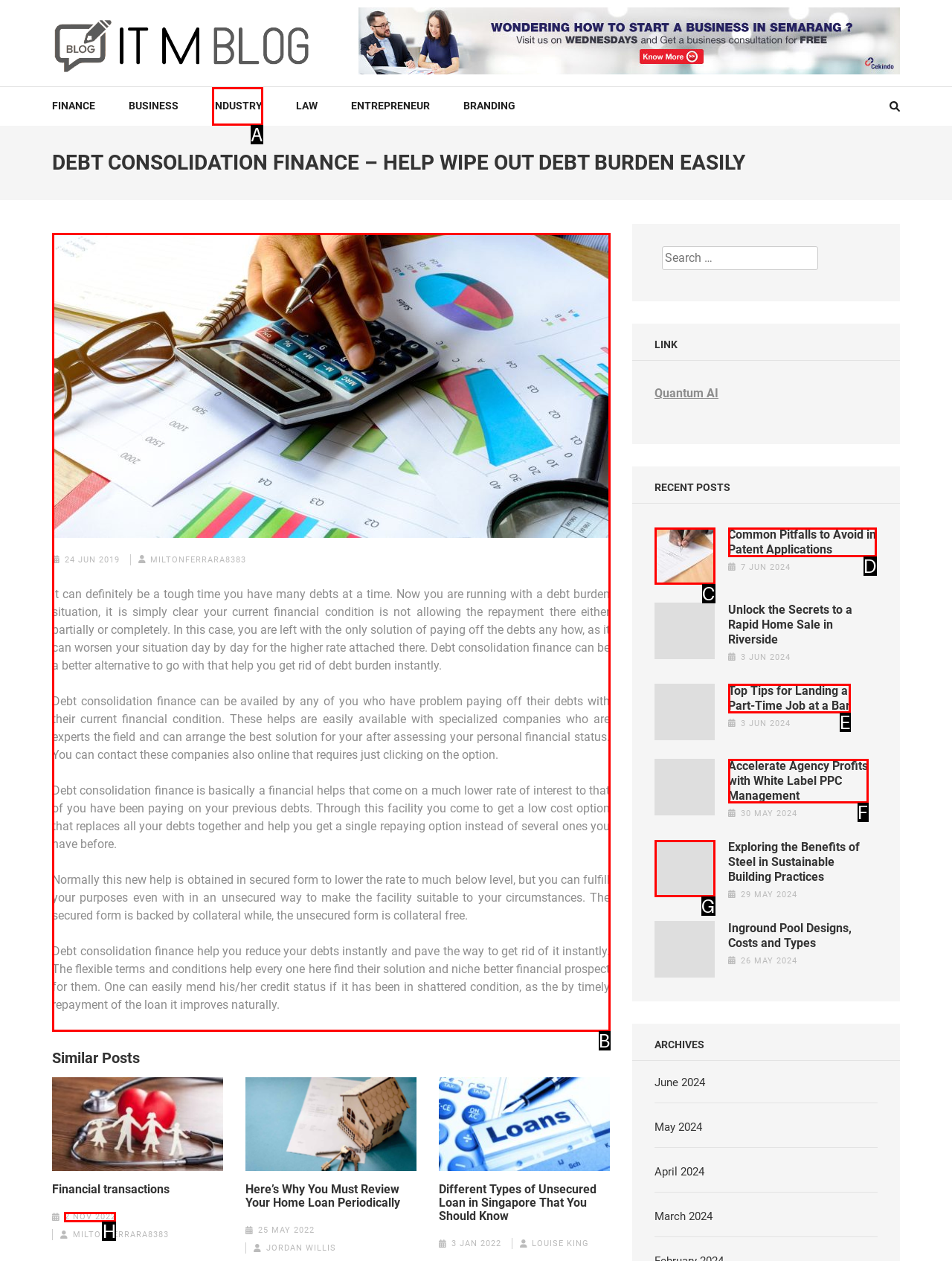For the task: Click the Facebook link, identify the HTML element to click.
Provide the letter corresponding to the right choice from the given options.

None